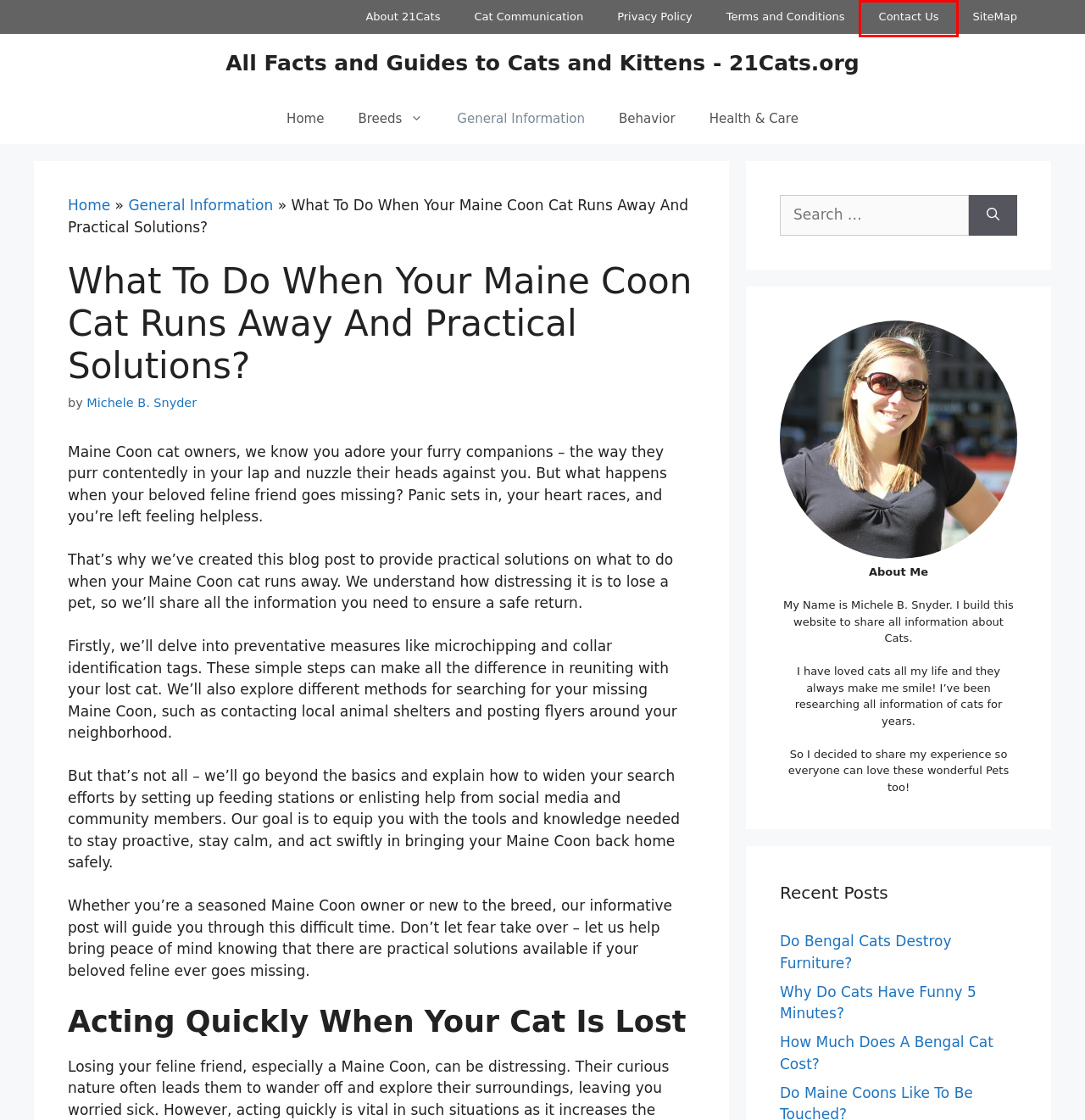You are provided with a screenshot of a webpage where a red rectangle bounding box surrounds an element. Choose the description that best matches the new webpage after clicking the element in the red bounding box. Here are the choices:
A. Behavior - 21Cats.org
B. Why Do Cats Have Funny 5 Minutes? - 21Cats.org
C. All Facts and Guides to Cats and Kittens - 21Cats.org
D. Contact Us - 21Cats.org
E. Michele B. Snyder - 21Cats.org
F. About 21Cats - 21Cats.org
G. Cat Communication: How to Understand Cat Language and Signals - 21Cats.org
H. General Information - 21Cats.org

D